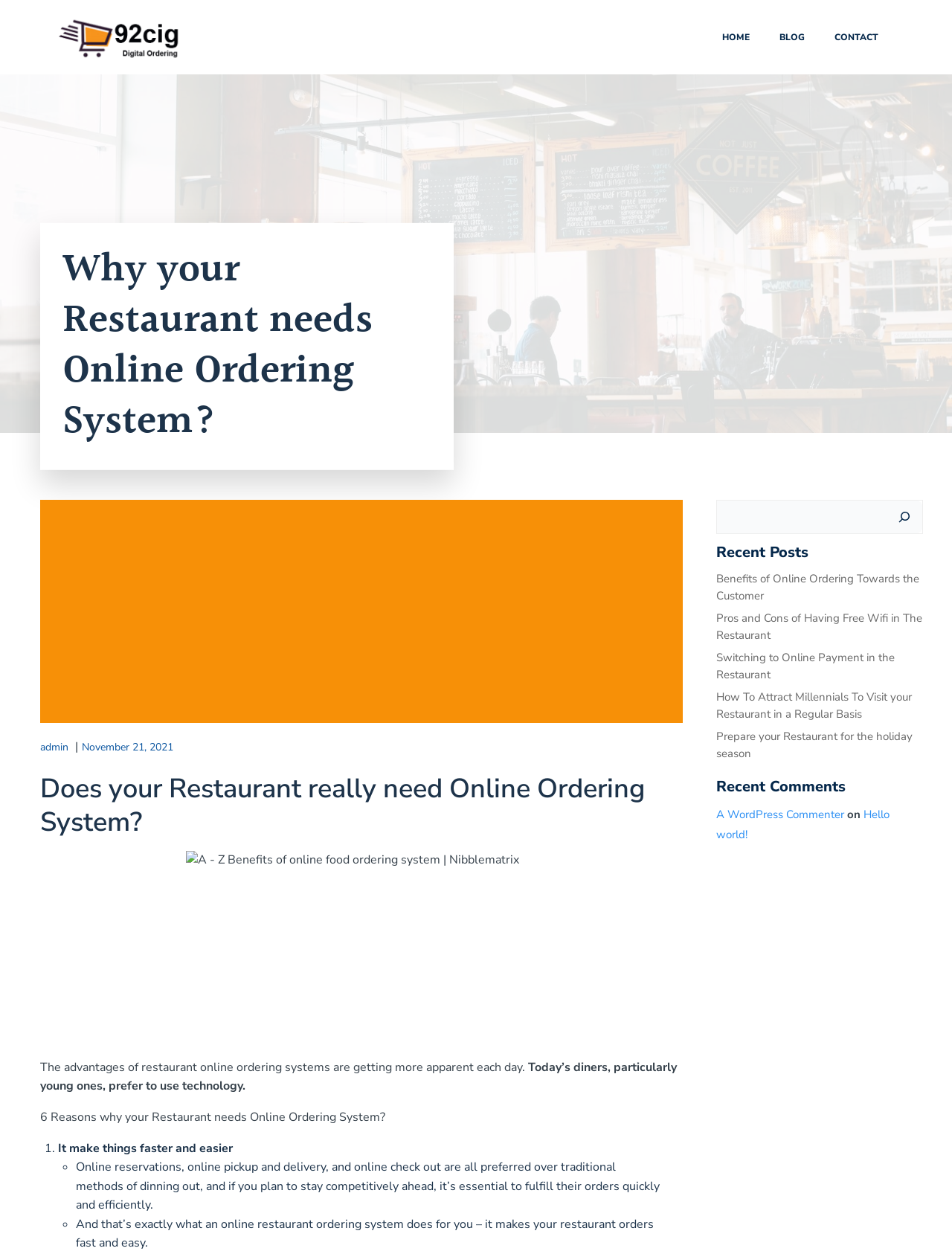What is the purpose of the search box?
Observe the image and answer the question with a one-word or short phrase response.

To search the website